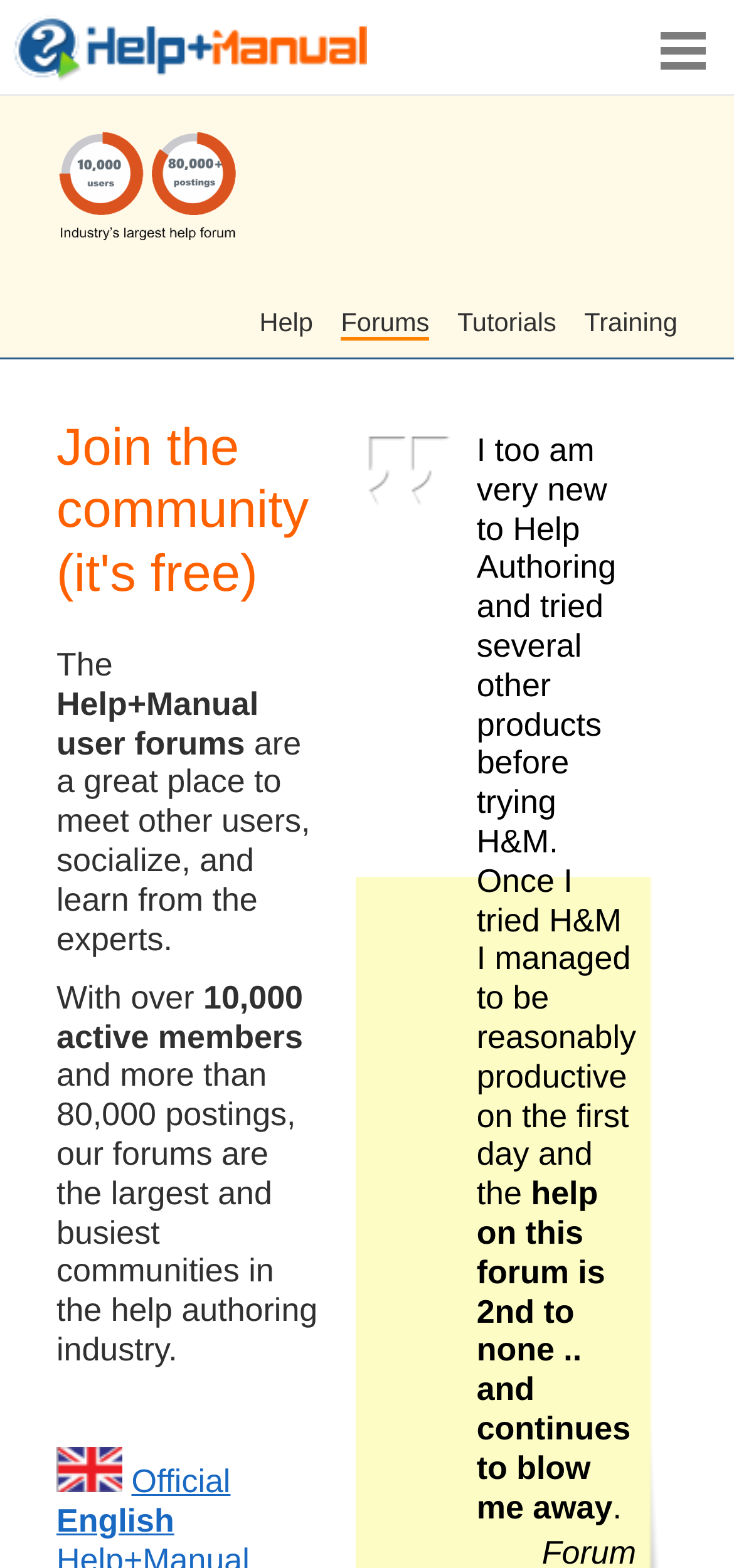Refer to the image and provide an in-depth answer to the question:
What is the tone of the webpage?

The use of phrases like 'Join the community (it's free)' and the presence of links to 'Forums' and 'Tutorials' suggest that the webpage is trying to create an inviting and welcoming atmosphere for users.